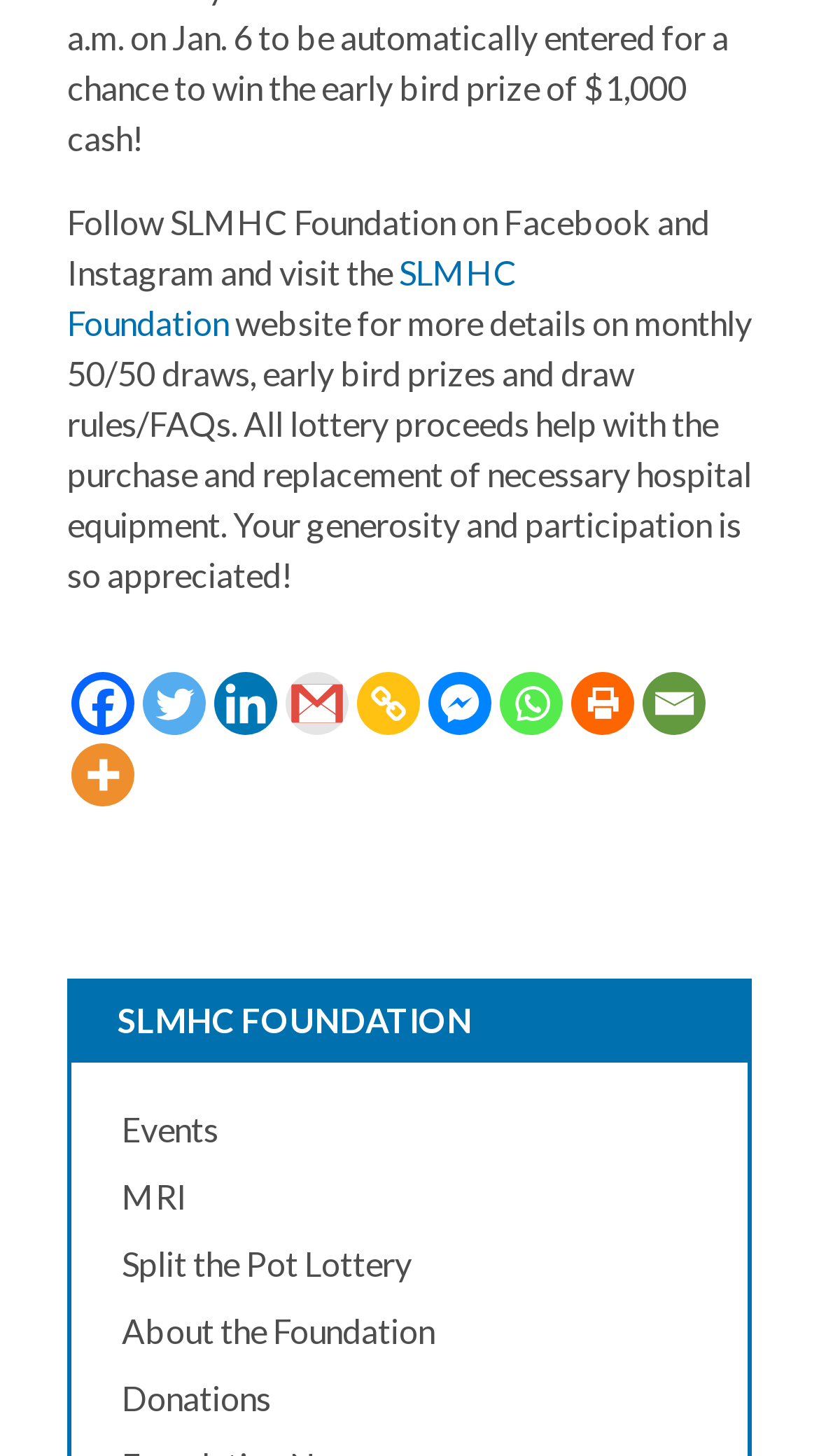What social media platforms can you follow the foundation on?
Based on the image, give a one-word or short phrase answer.

Facebook, Instagram